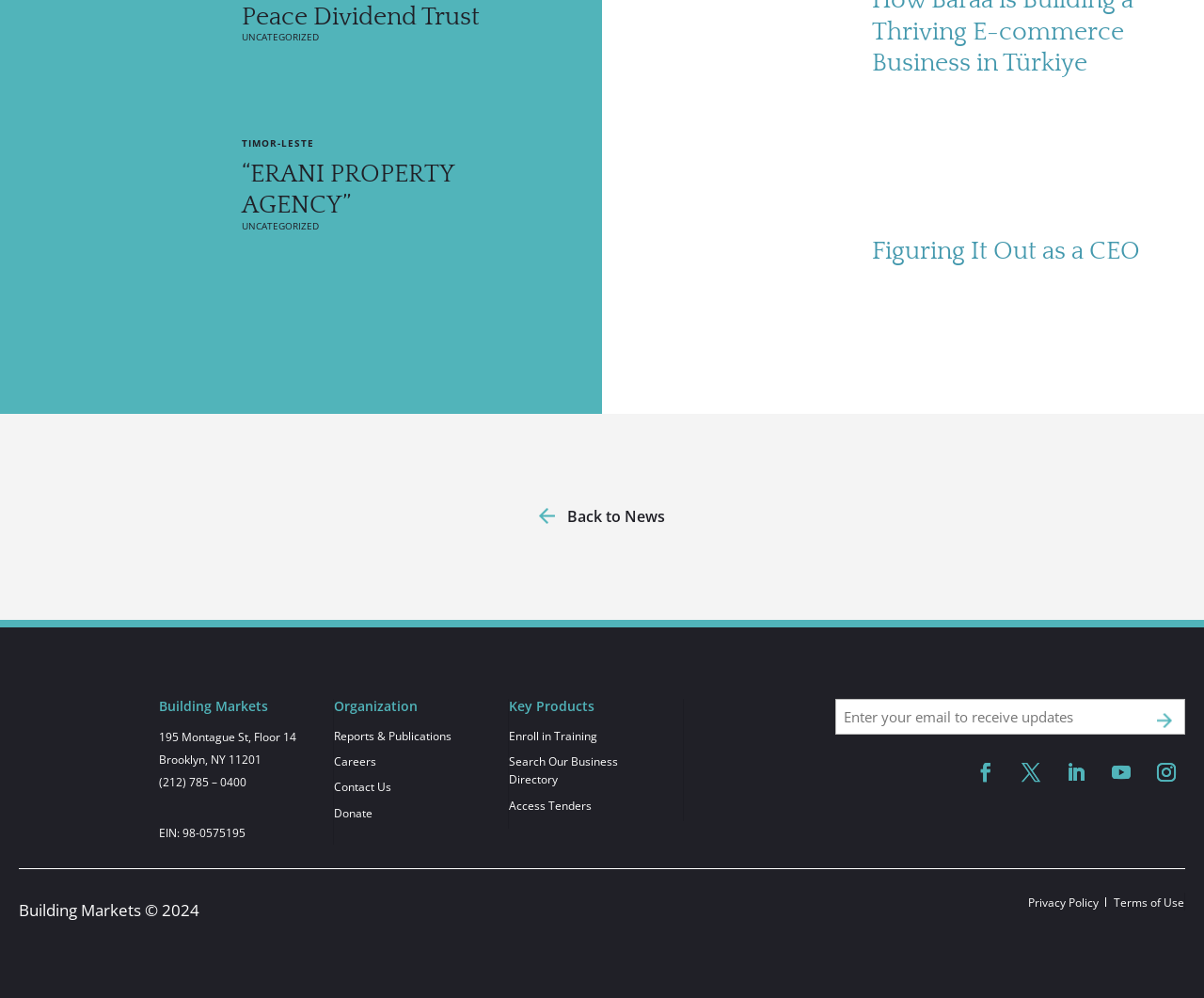Provide the bounding box coordinates of the UI element this sentence describes: "Careers".

[0.277, 0.755, 0.312, 0.771]